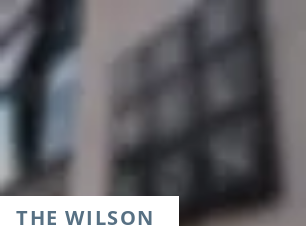Is there a window on the left side?
Using the information from the image, provide a comprehensive answer to the question.

A large window is visible on the left side of the building, as described in the caption.